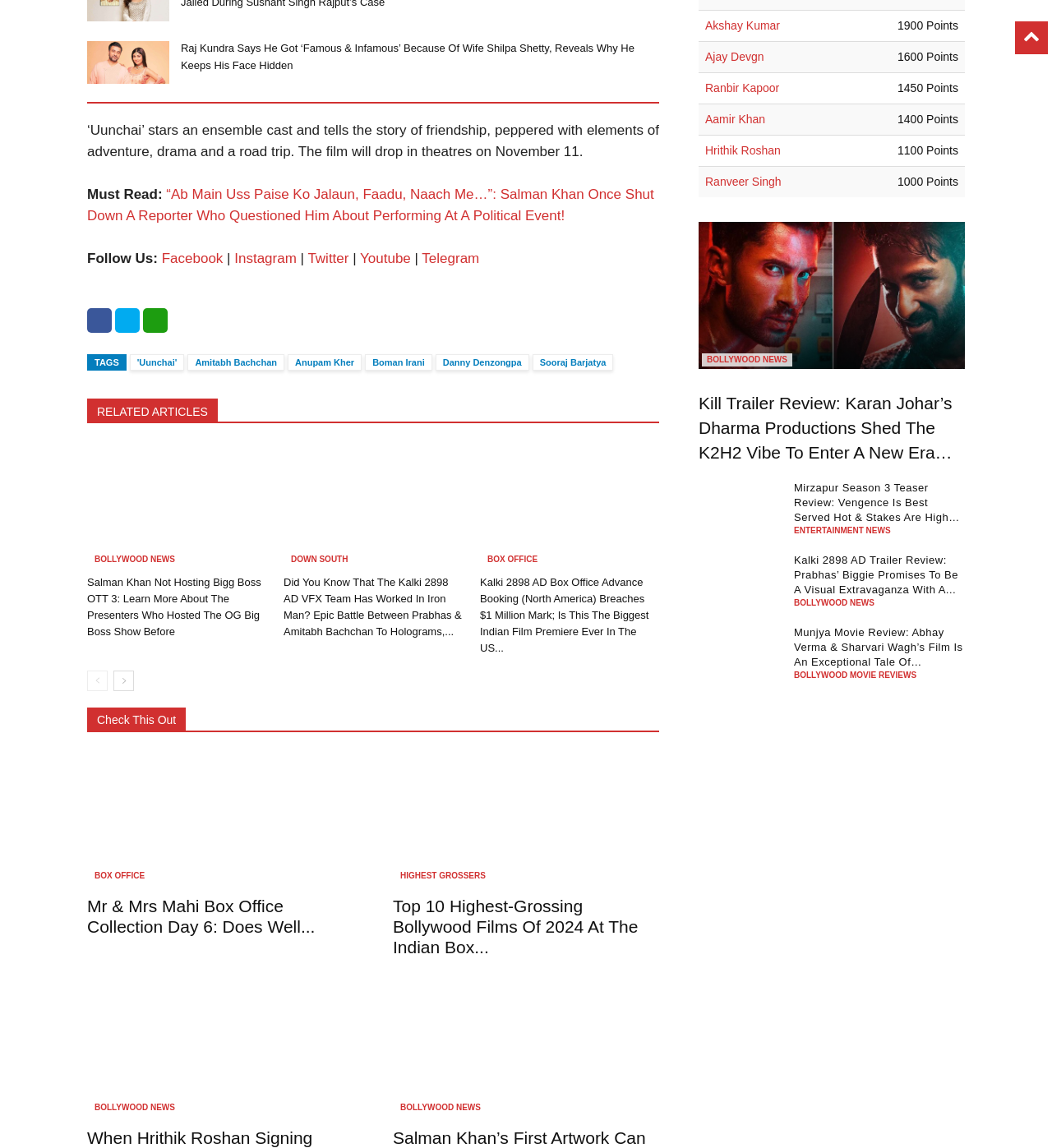Please indicate the bounding box coordinates for the clickable area to complete the following task: "Check the box office collection of 'Mr. And Mrs. Mahi'". The coordinates should be specified as four float numbers between 0 and 1, i.e., [left, top, right, bottom].

[0.083, 0.656, 0.336, 0.771]